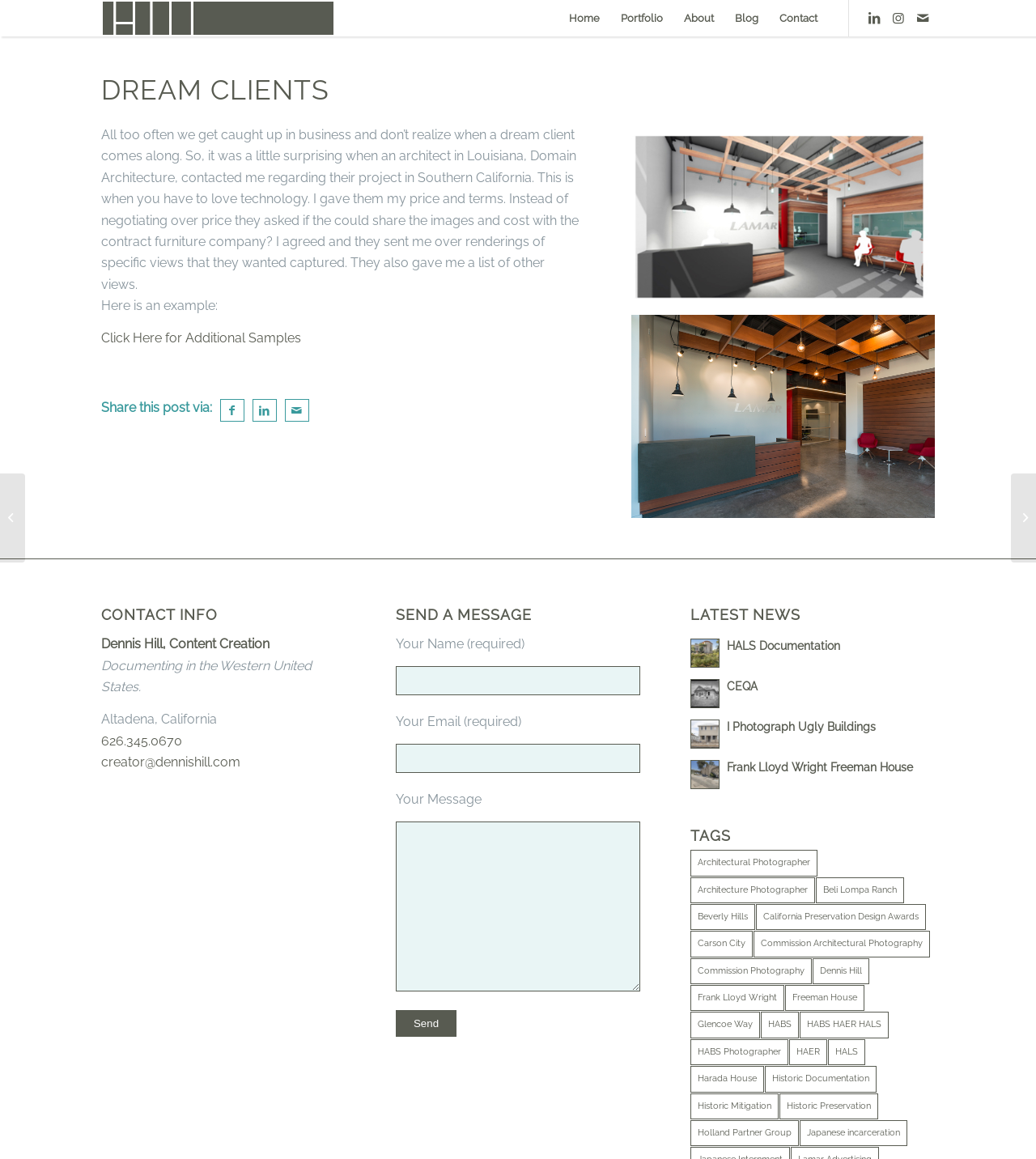Can you specify the bounding box coordinates for the region that should be clicked to fulfill this instruction: "Read the 'Virginia Robinson Gardens' news".

[0.666, 0.551, 0.694, 0.576]